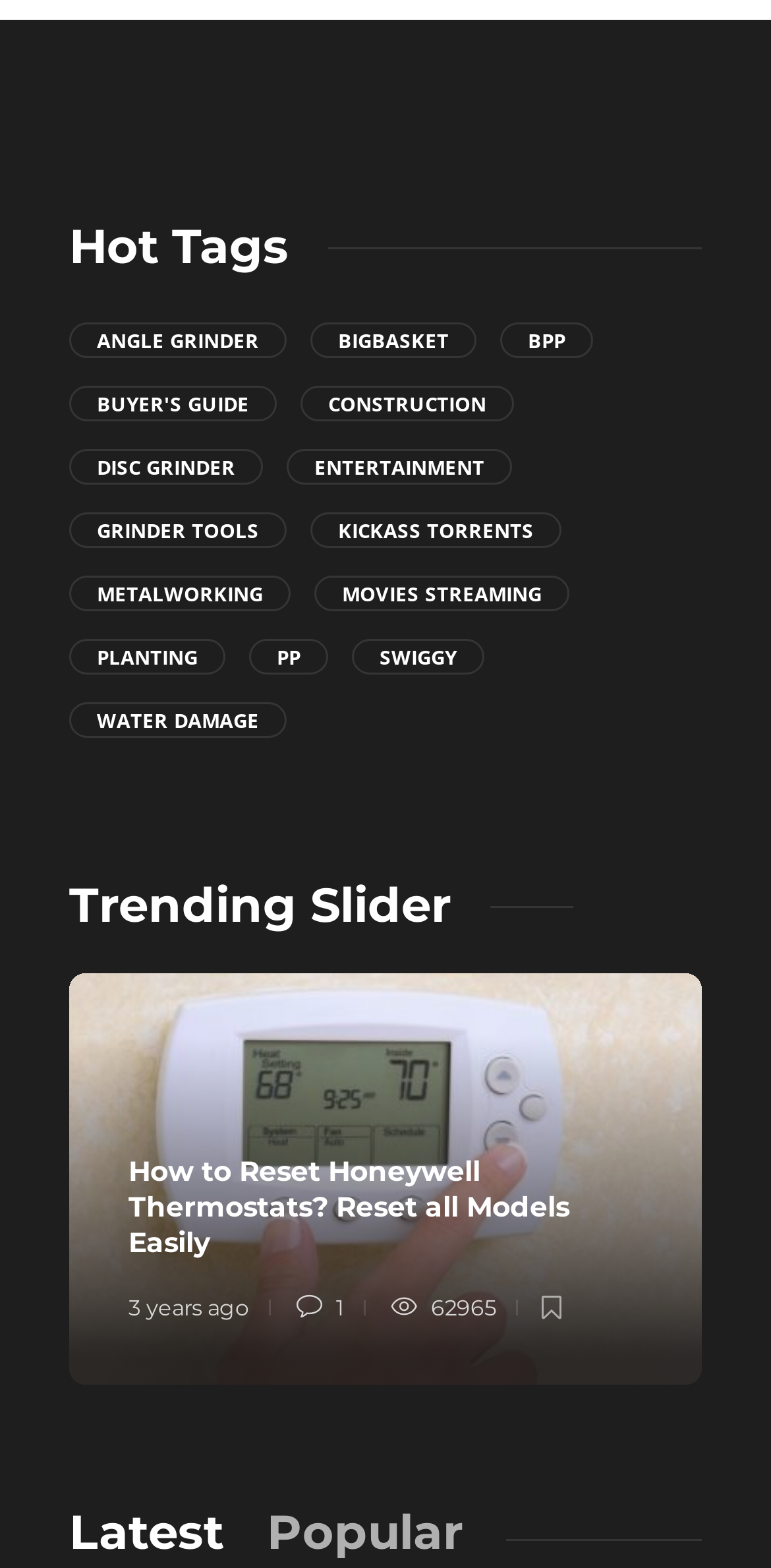Highlight the bounding box coordinates of the element that should be clicked to carry out the following instruction: "View Buyer's Guide". The coordinates must be given as four float numbers ranging from 0 to 1, i.e., [left, top, right, bottom].

[0.09, 0.246, 0.359, 0.269]